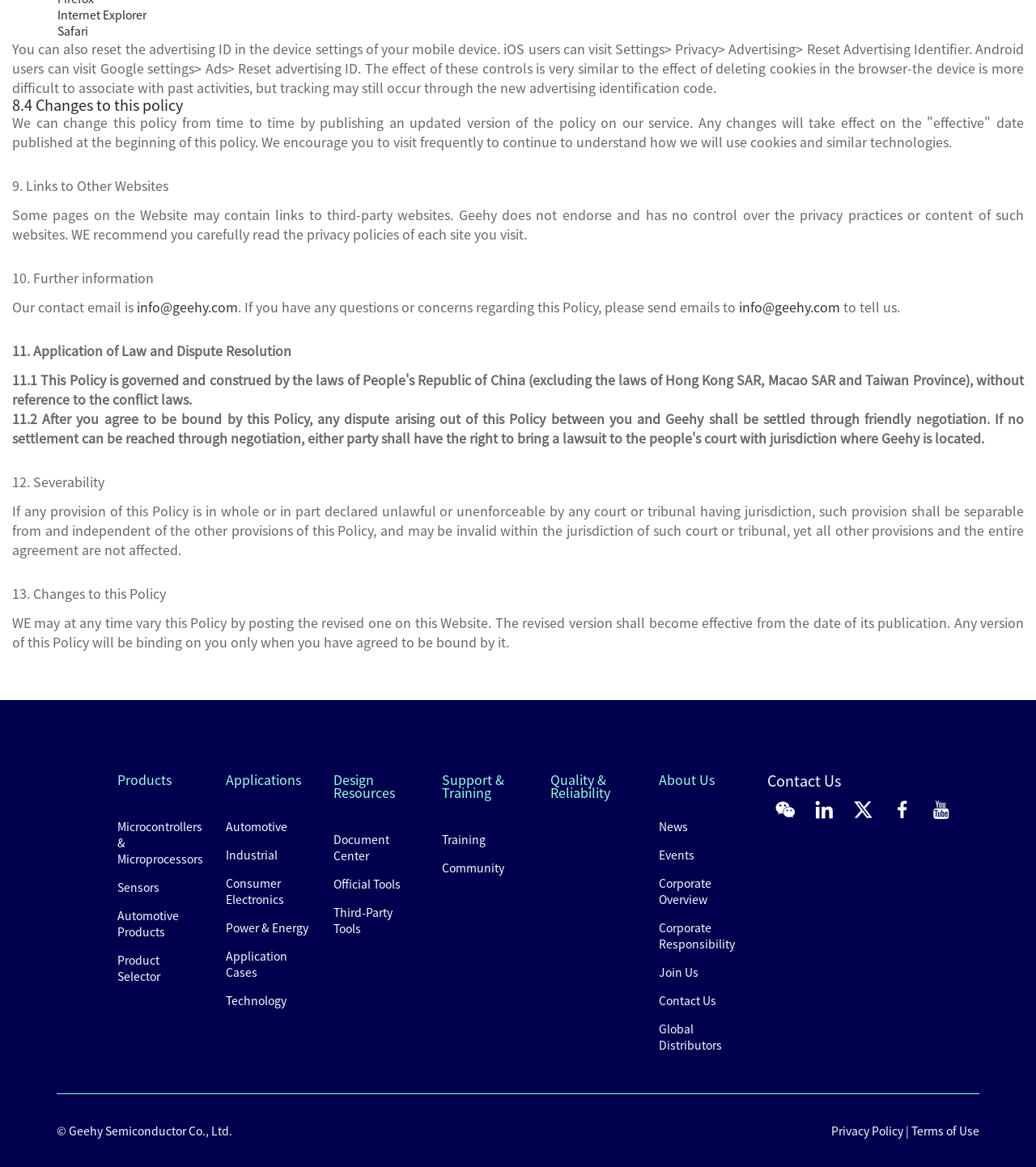Provide a single word or phrase answer to the question: 
How can I get more information about Geehy's products?

Visit the Document Center or use Official Tools